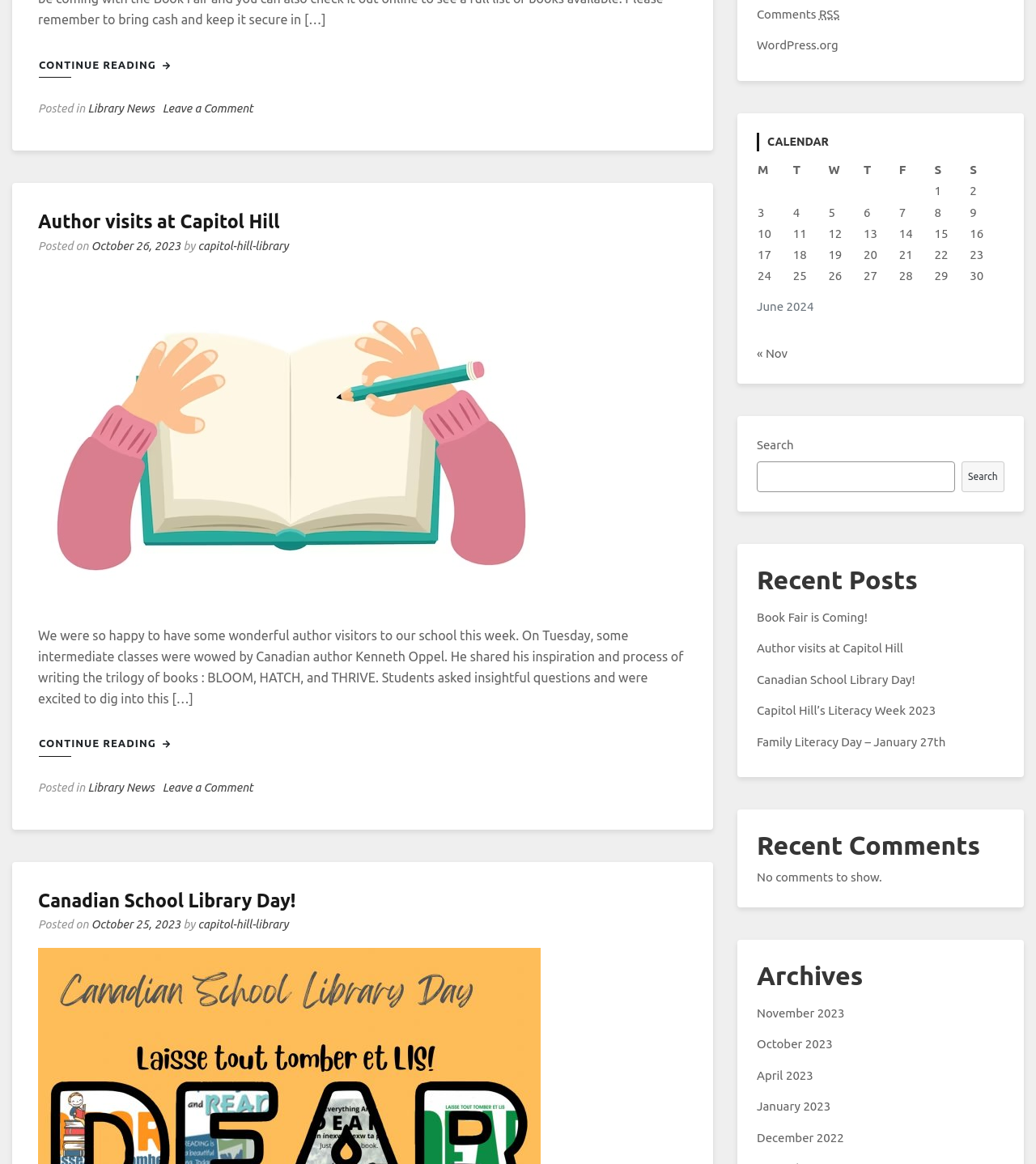Using a single word or phrase, answer the following question: 
What is the title of the first article?

Author visits at Capitol Hill